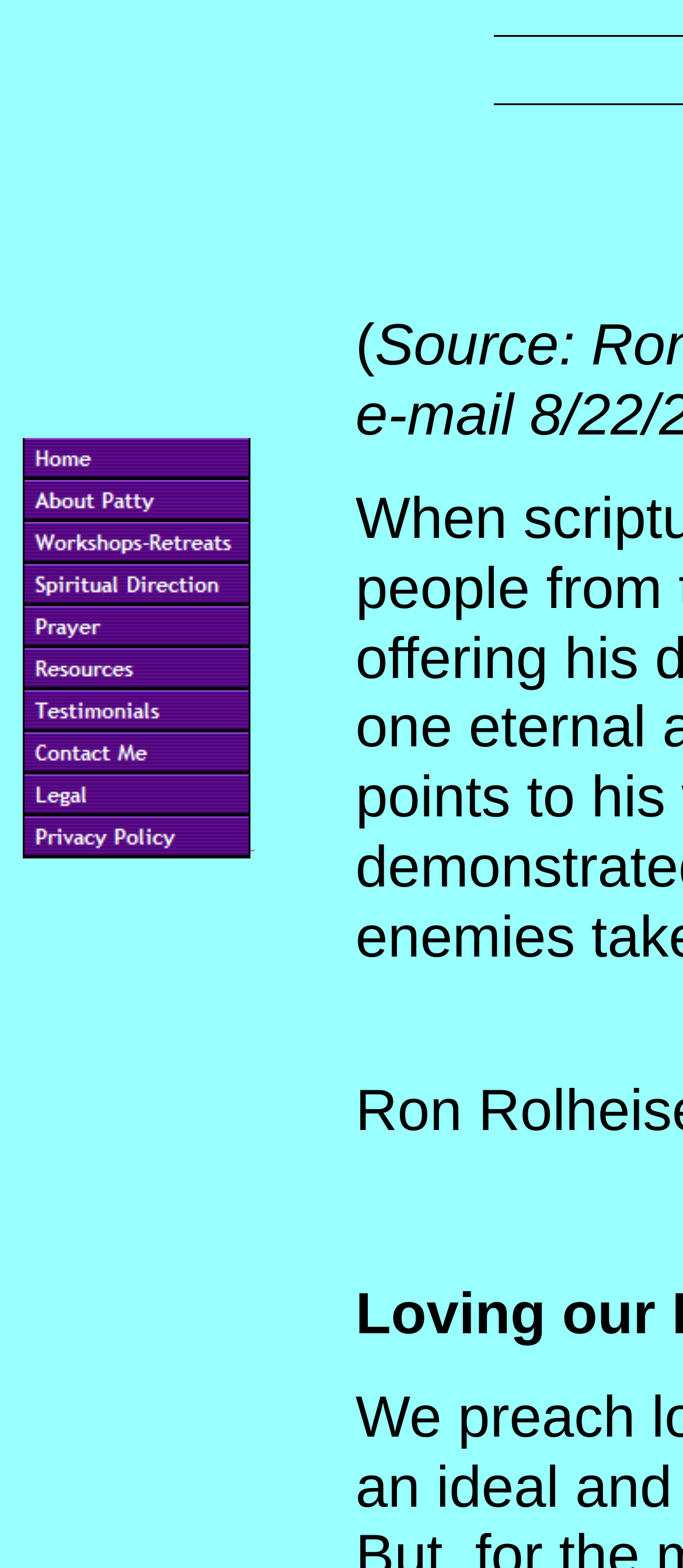Could you specify the bounding box coordinates for the clickable section to complete the following instruction: "Read Testimonials"?

[0.033, 0.449, 0.367, 0.472]